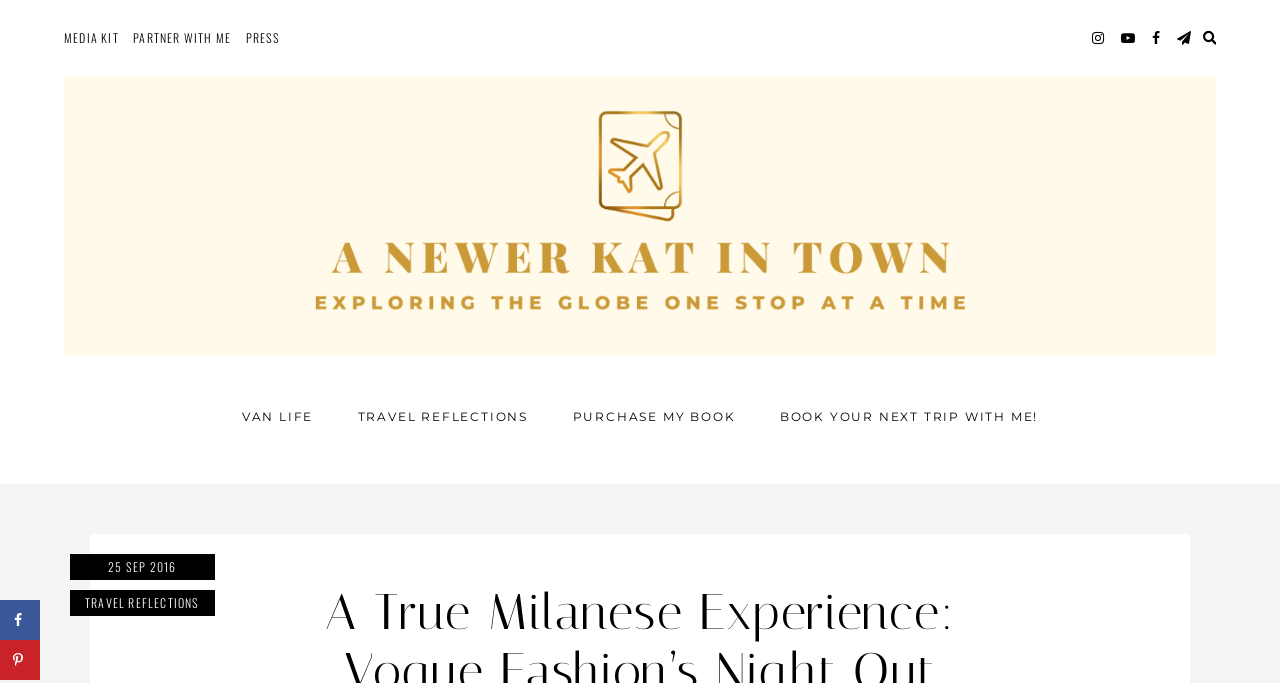Please find and generate the text of the main heading on the webpage.

A True Milanese Experience: Vogue Fashion’s Night Out